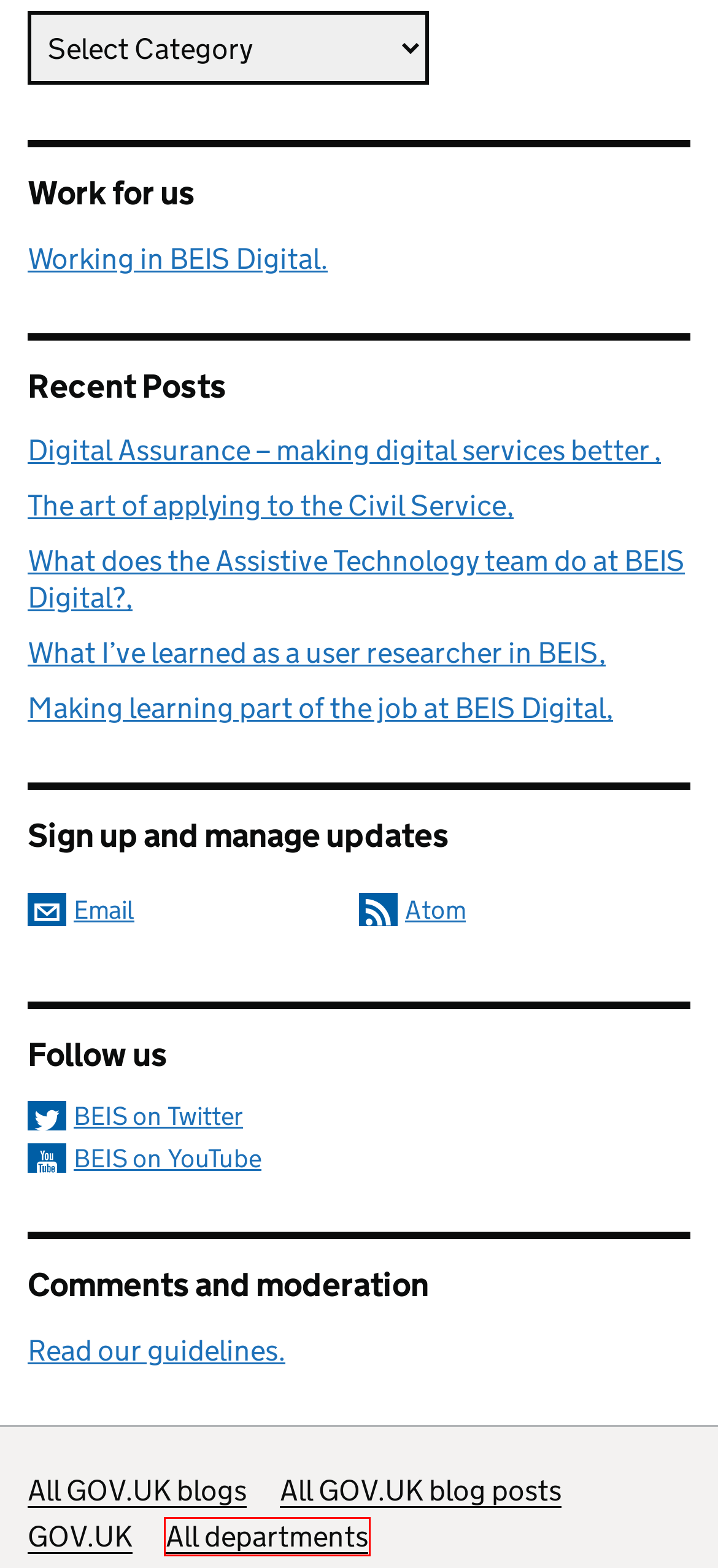You are provided with a screenshot of a webpage where a red rectangle bounding box surrounds an element. Choose the description that best matches the new webpage after clicking the element in the red bounding box. Here are the choices:
A. Making learning part of the job at BEIS Digital – BEIS Digital
B. Departments, agencies and public bodies - GOV.UK
C. All posts – GOV.UK blogs
D. The art of applying to the Civil Service – BEIS Digital
E. BEIS Digital
F. What I’ve learned as a user researcher in BEIS – BEIS Digital
G. Digital Assurance – making digital services better  – BEIS Digital
H. Blog comment and moderation guidelines – BEIS Digital

B